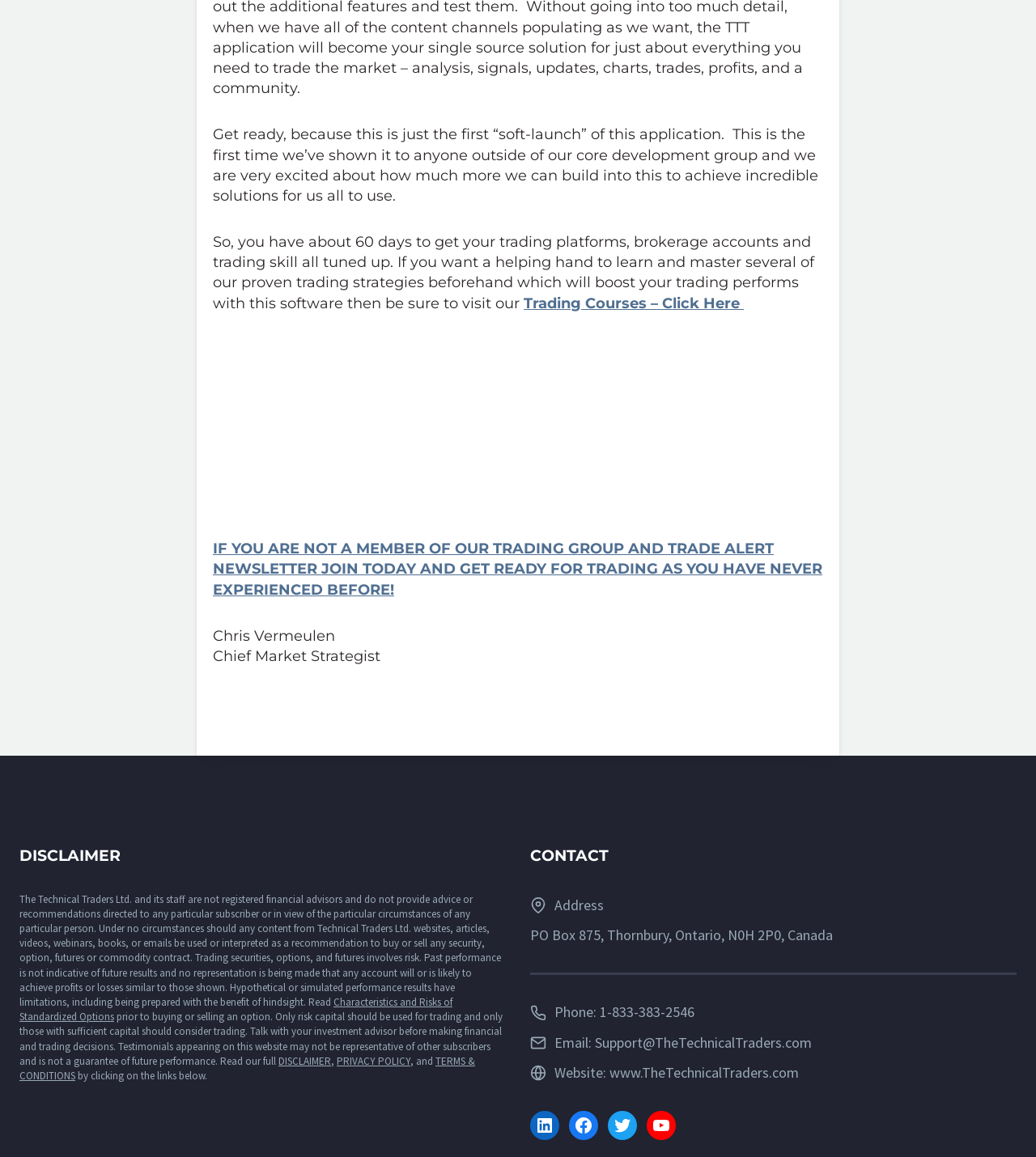Locate the UI element described as follows: "TERMS & CONDITIONS". Return the bounding box coordinates as four float numbers between 0 and 1 in the order [left, top, right, bottom].

[0.019, 0.911, 0.459, 0.936]